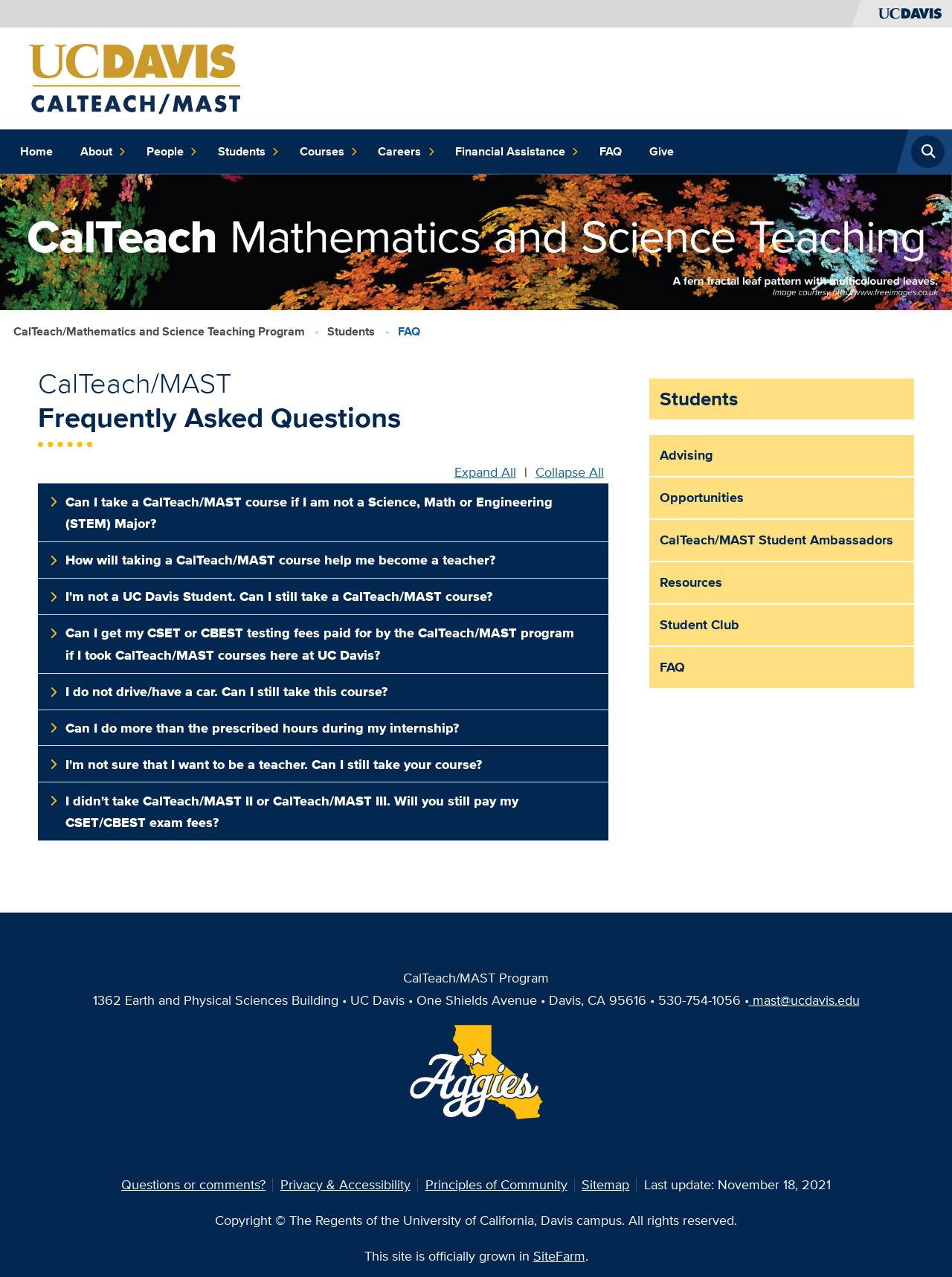Please predict the bounding box coordinates (top-left x, top-left y, bottom-right x, bottom-right y) for the UI element in the screenshot that fits the description: Expand All

[0.473, 0.36, 0.547, 0.379]